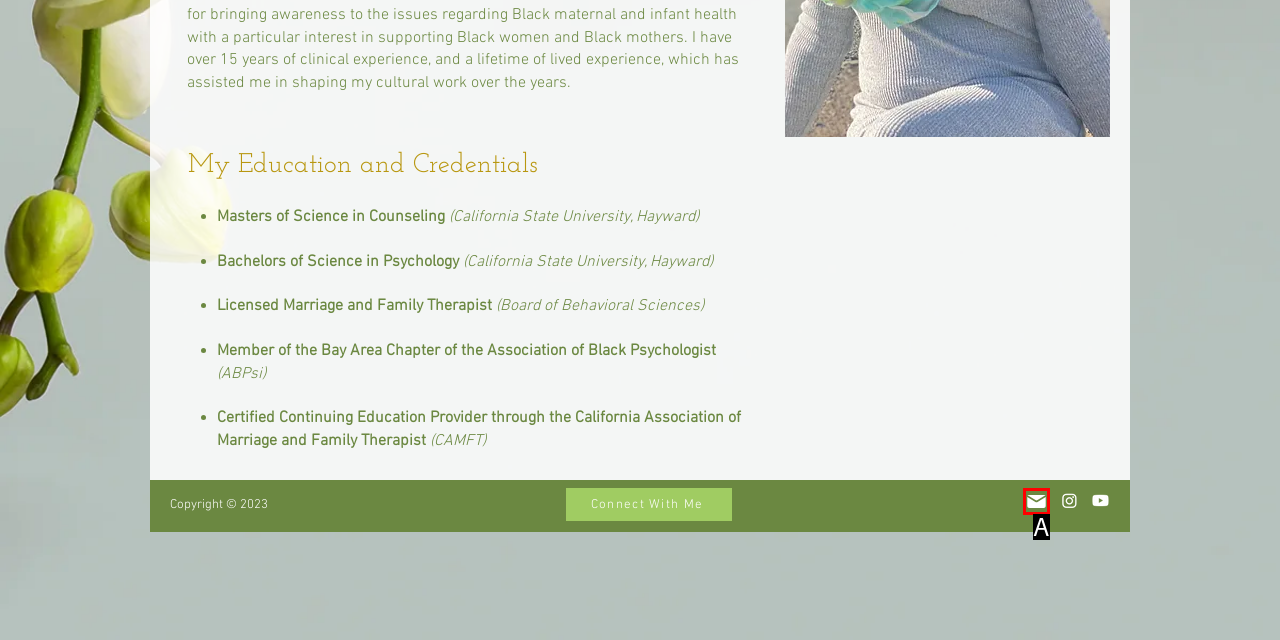Based on the description: Mail, select the HTML element that fits best. Provide the letter of the matching option.

A